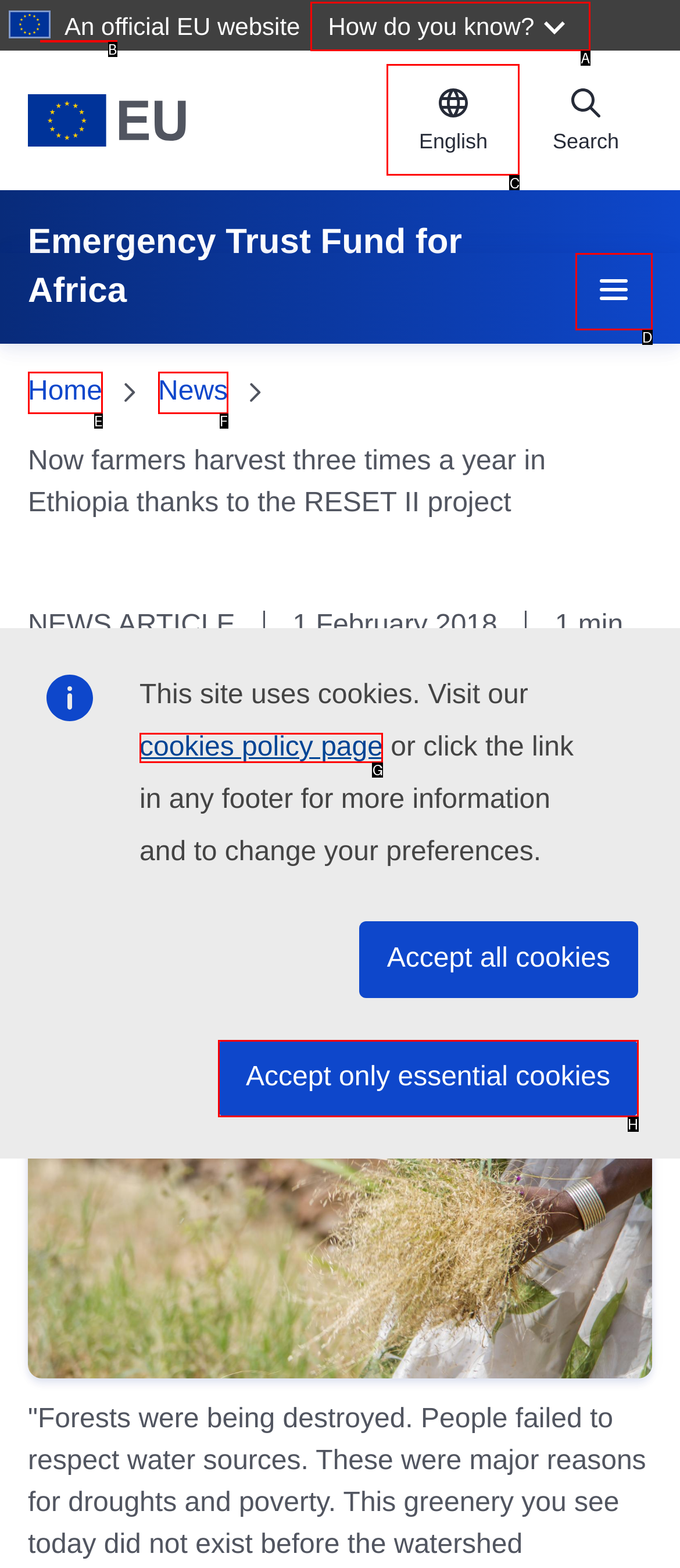Tell me the letter of the correct UI element to click for this instruction: Change language. Answer with the letter only.

C